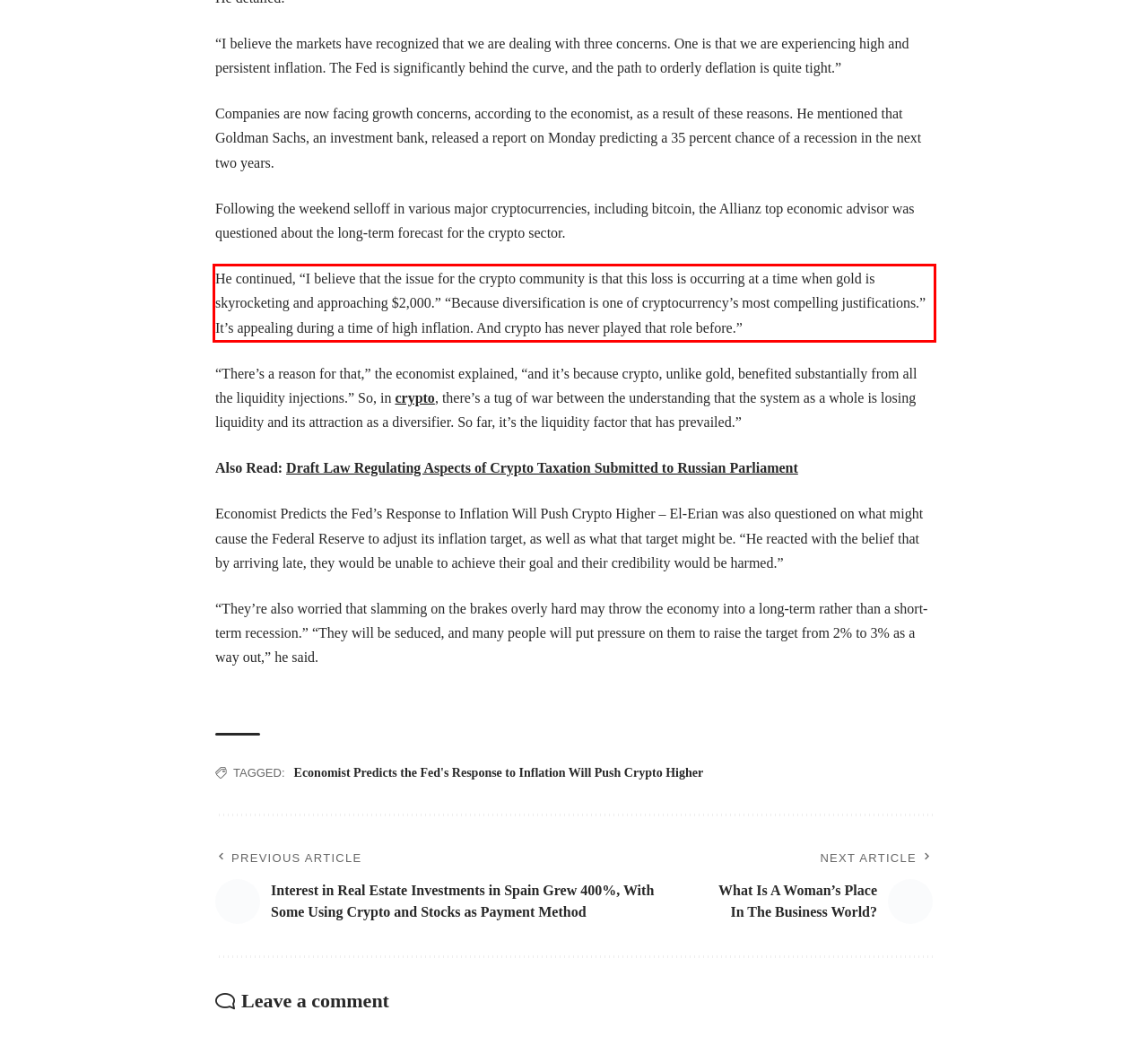Within the screenshot of the webpage, locate the red bounding box and use OCR to identify and provide the text content inside it.

He continued, “I believe that the issue for the crypto community is that this loss is occurring at a time when gold is skyrocketing and approaching $2,000.” “Because diversification is one of cryptocurrency’s most compelling justifications.” It’s appealing during a time of high inflation. And crypto has never played that role before.”